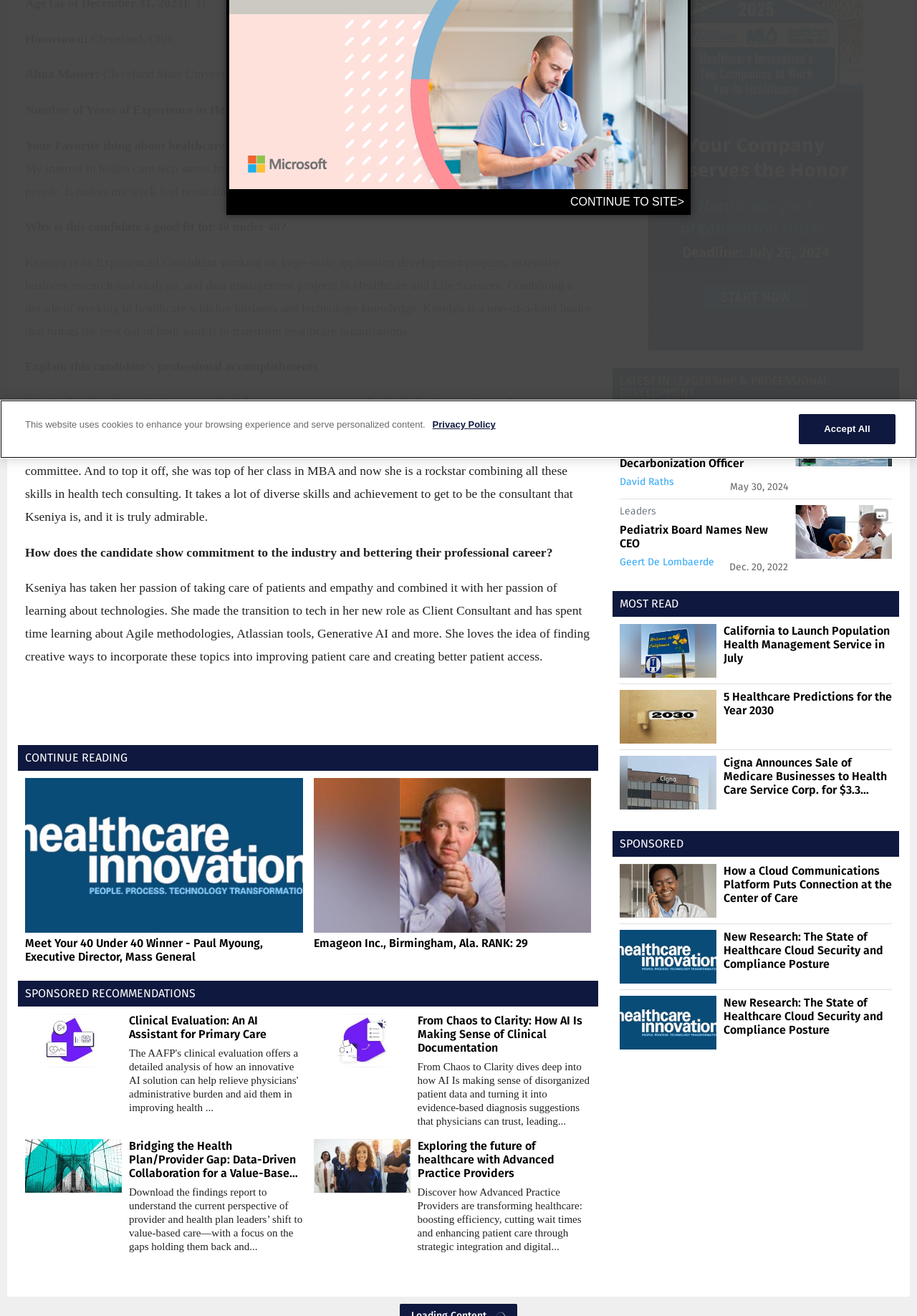Based on the element description https://www.linkedin.com/company/16242103, identify the bounding box of the UI element in the given webpage screenshot. The coordinates should be in the format (top-left x, top-left y, bottom-right x, bottom-right y) and must be between 0 and 1.

[0.012, 0.156, 0.036, 0.173]